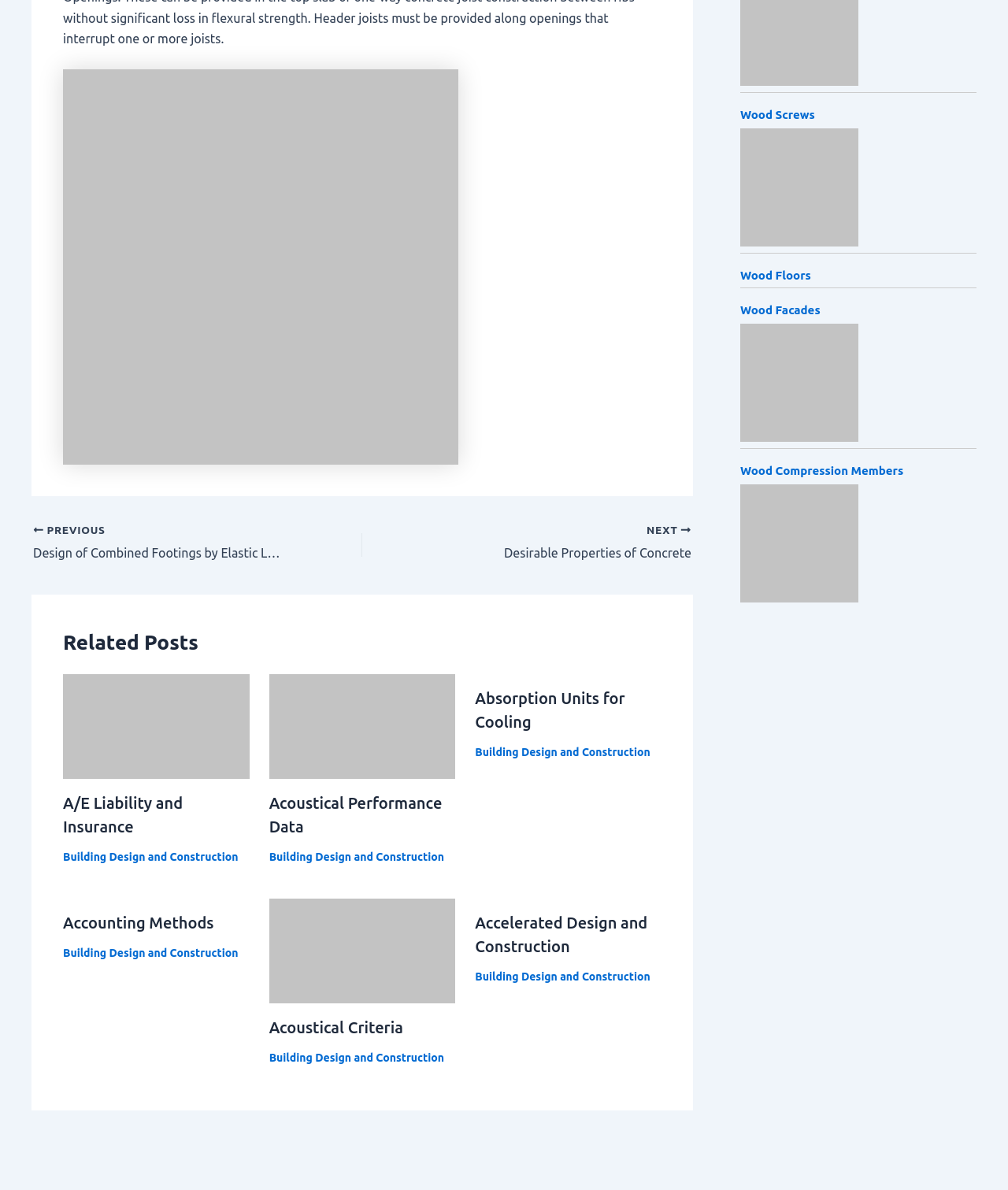How many related posts are there?
Could you give a comprehensive explanation in response to this question?

I counted the number of articles under the 'Related Posts' heading, and there are 8 articles.